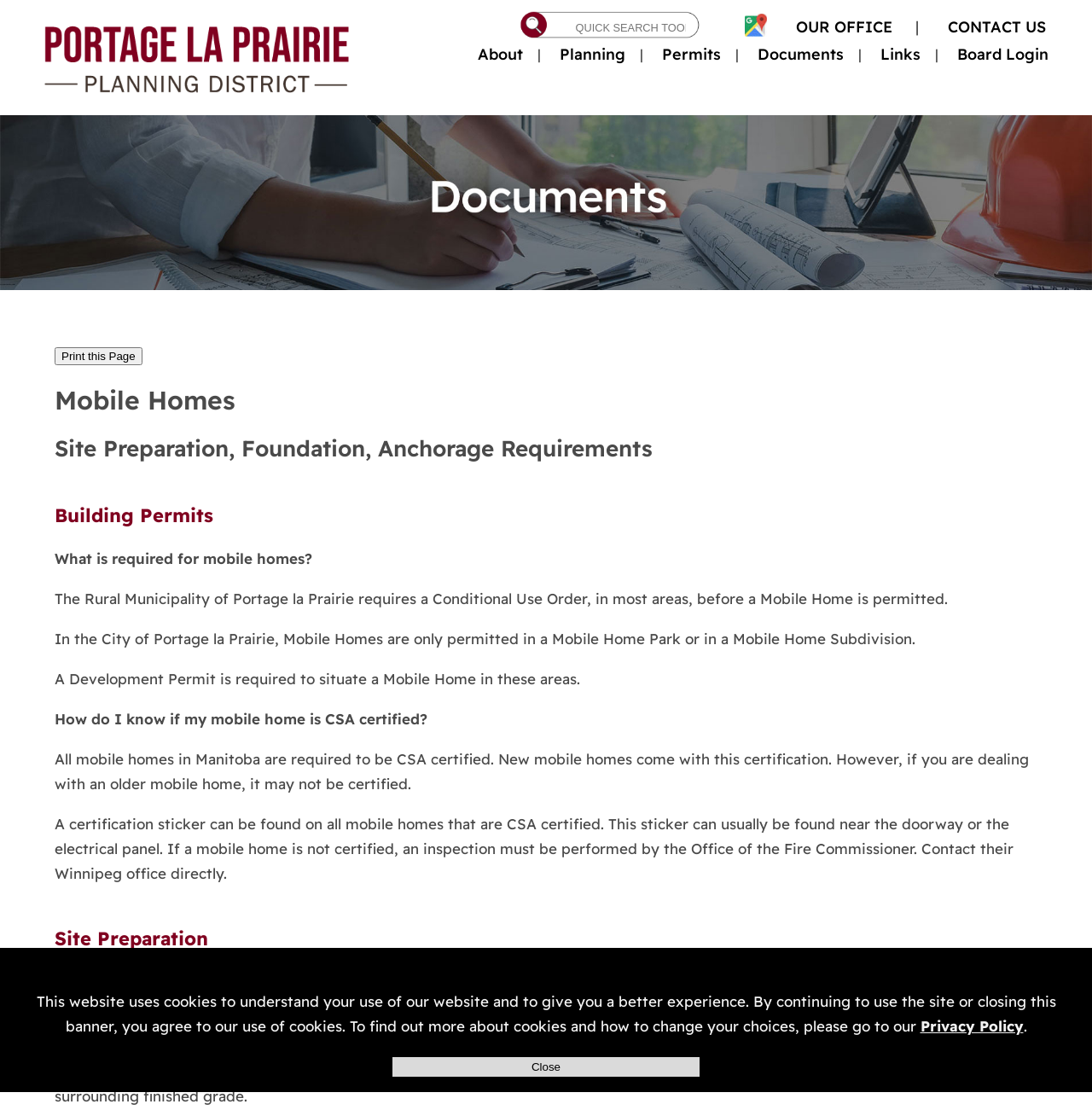What is required for mobile homes?
Answer the question with a thorough and detailed explanation.

According to the webpage, the Rural Municipality of Portage la Prairie requires a Conditional Use Order, in most areas, before a Mobile Home is permitted.